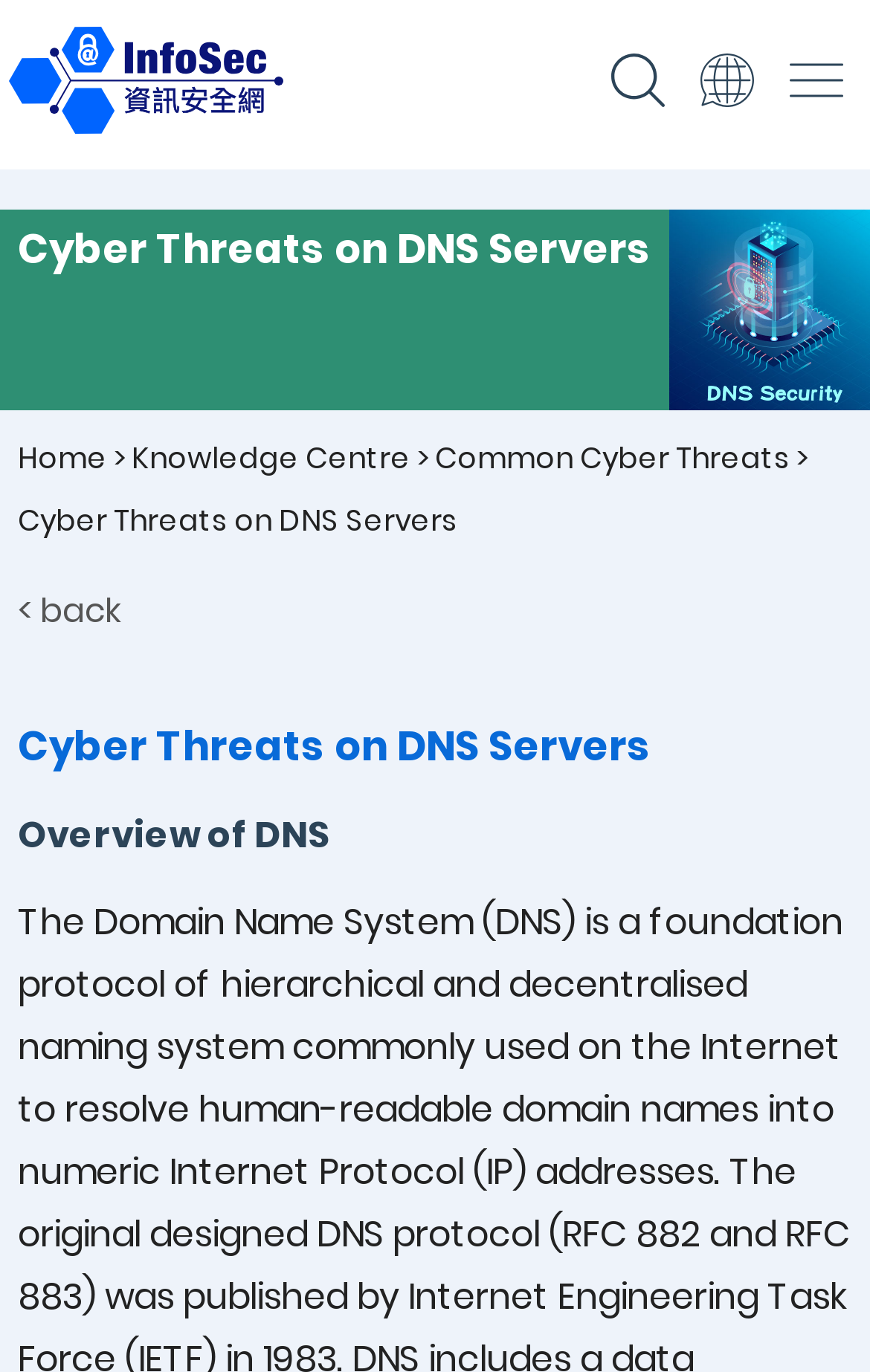Can you find the bounding box coordinates for the element that needs to be clicked to execute this instruction: "click the search button"? The coordinates should be given as four float numbers between 0 and 1, i.e., [left, top, right, bottom].

[0.703, 0.05, 0.764, 0.088]